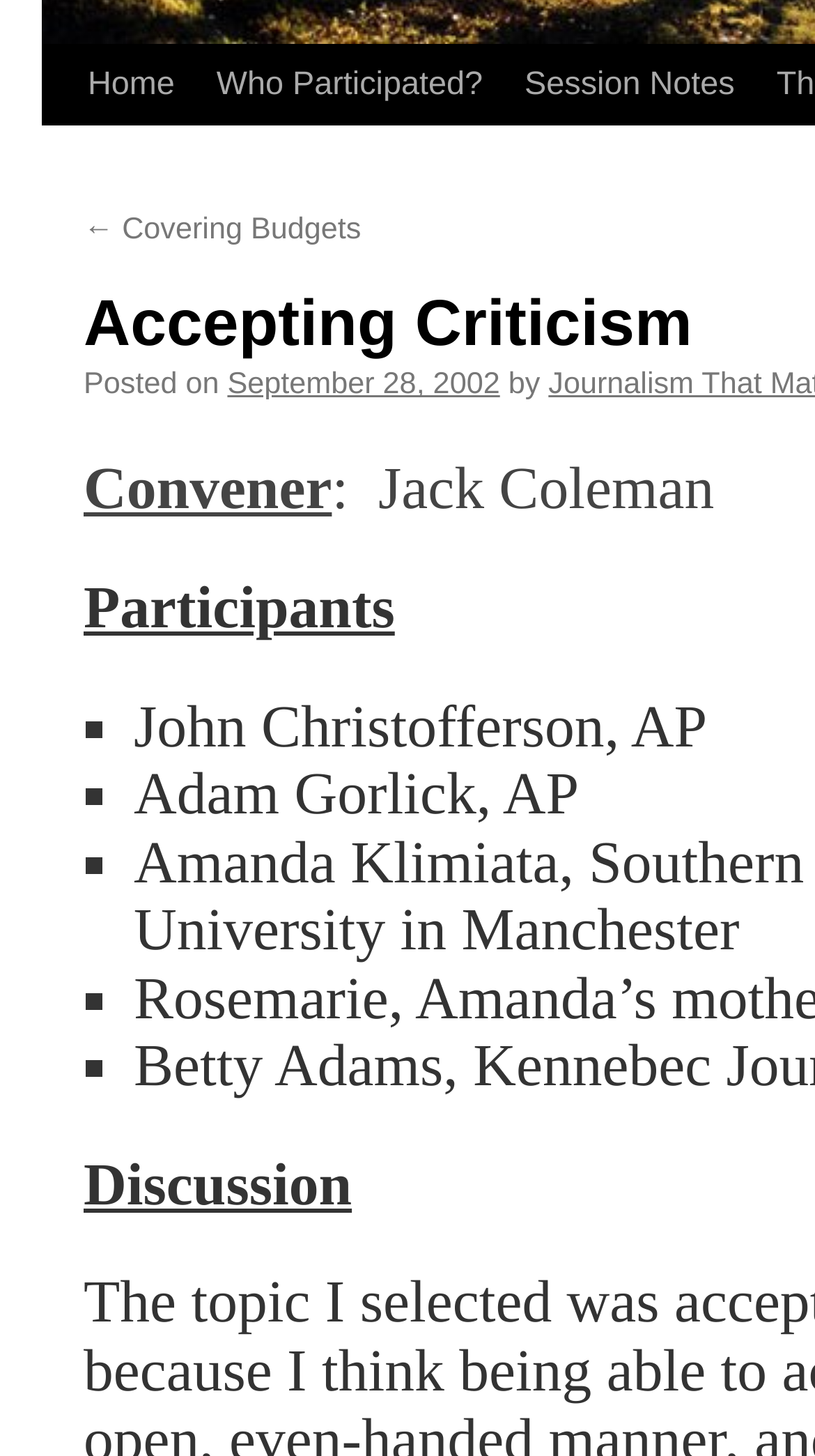Determine the bounding box coordinates of the UI element described below. Use the format (top-left x, top-left y, bottom-right x, bottom-right y) with floating point numbers between 0 and 1: OtherNetworks.org

None